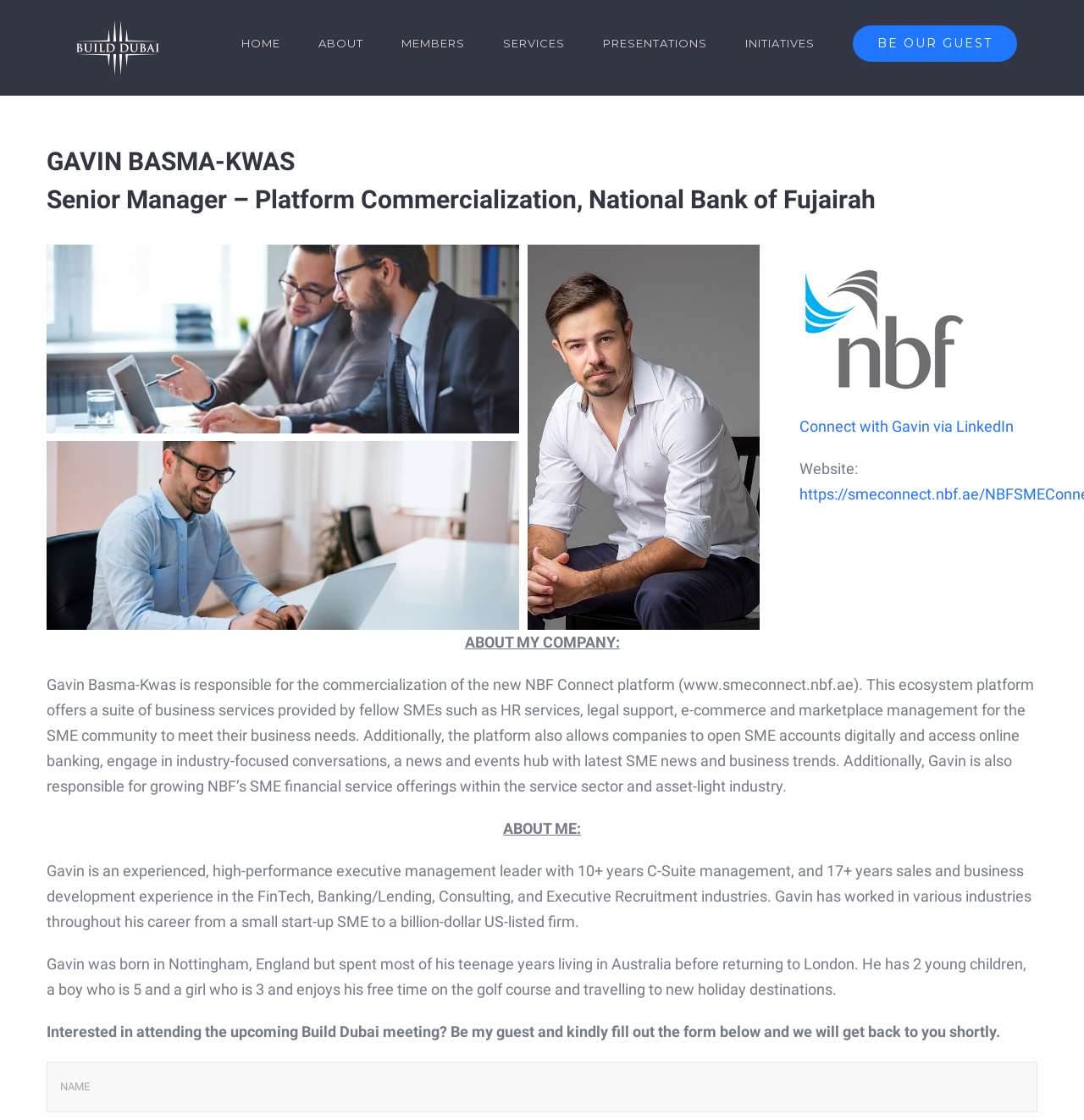Please locate the UI element described by "ABOUT" and provide its bounding box coordinates.

[0.294, 0.009, 0.335, 0.068]